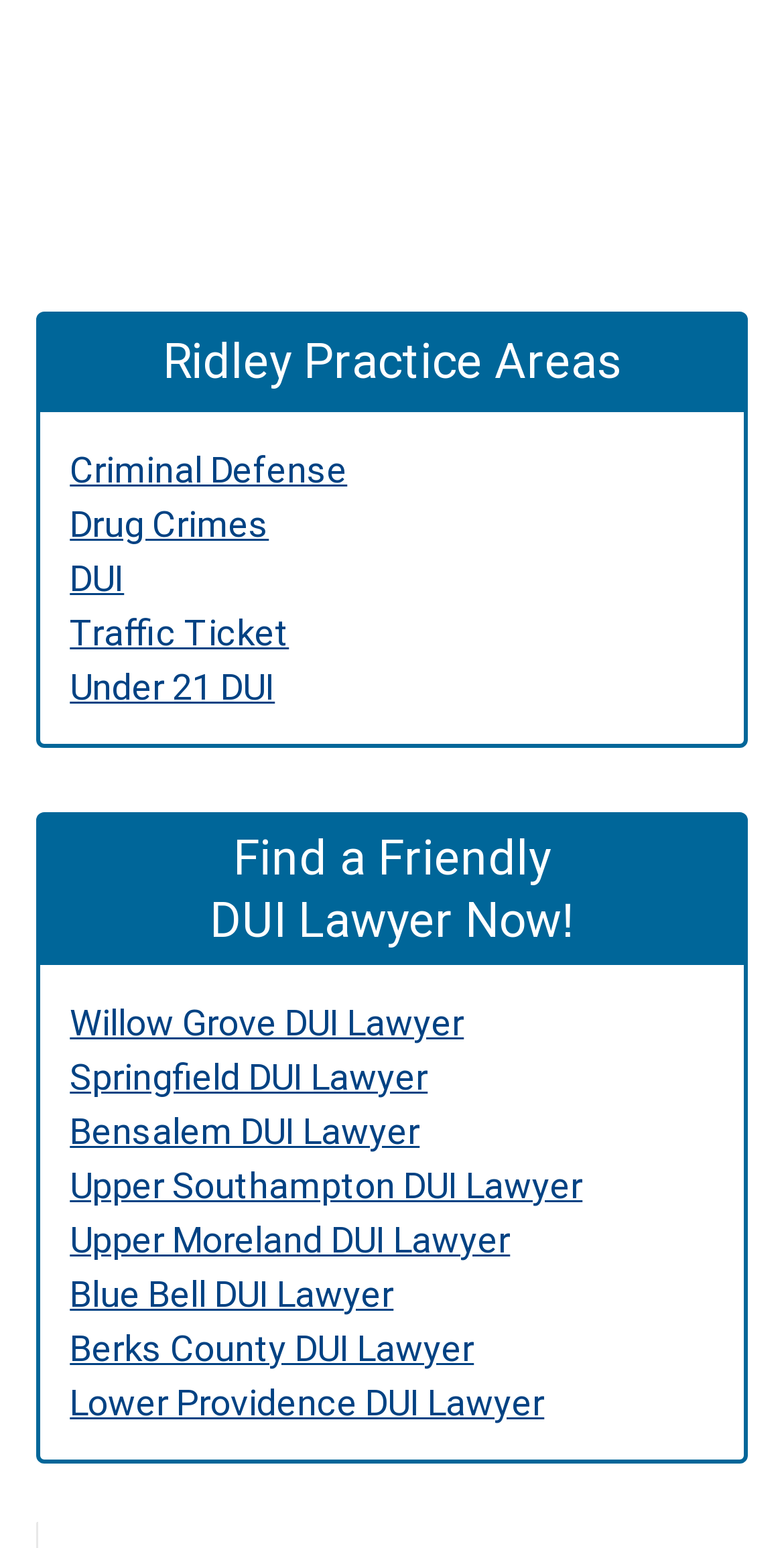Please reply to the following question using a single word or phrase: 
What is the organization that rated the lawyer?

Martindale Hubble